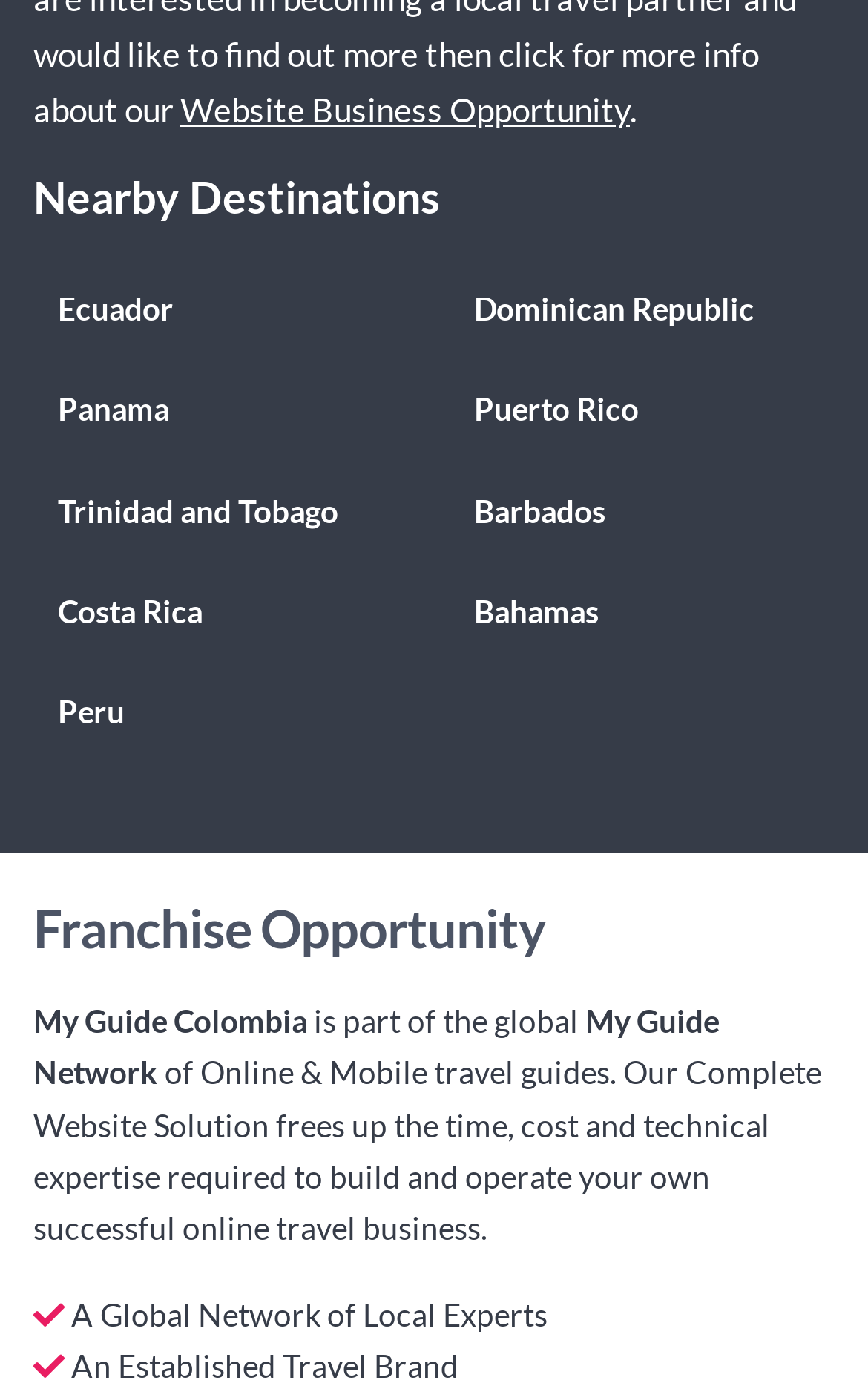Please determine the bounding box coordinates of the element's region to click in order to carry out the following instruction: "Explore Ecuador". The coordinates should be four float numbers between 0 and 1, i.e., [left, top, right, bottom].

[0.041, 0.188, 0.479, 0.258]